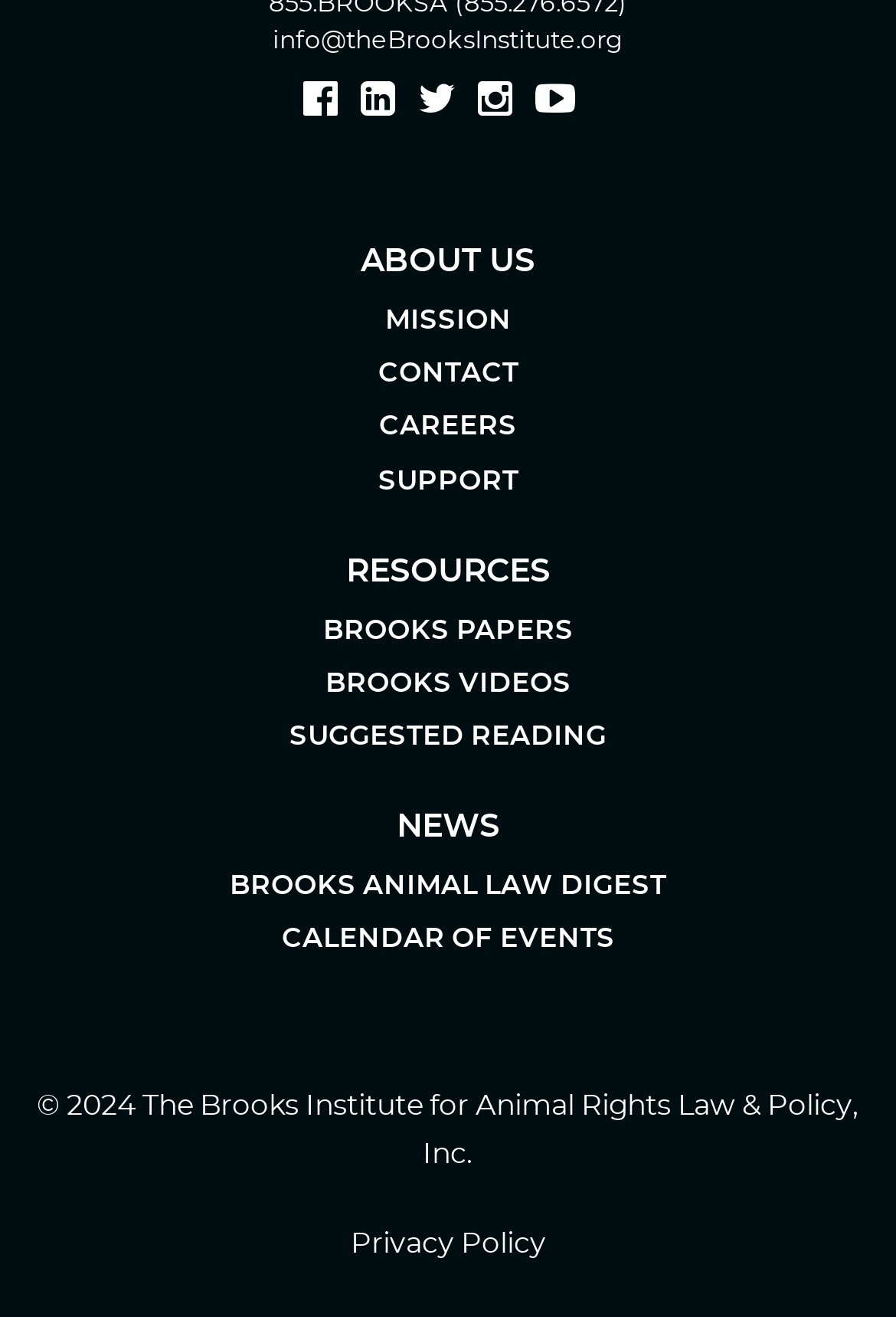Identify the bounding box coordinates of the section to be clicked to complete the task described by the following instruction: "learn about our mission". The coordinates should be four float numbers between 0 and 1, formatted as [left, top, right, bottom].

[0.429, 0.234, 0.571, 0.254]